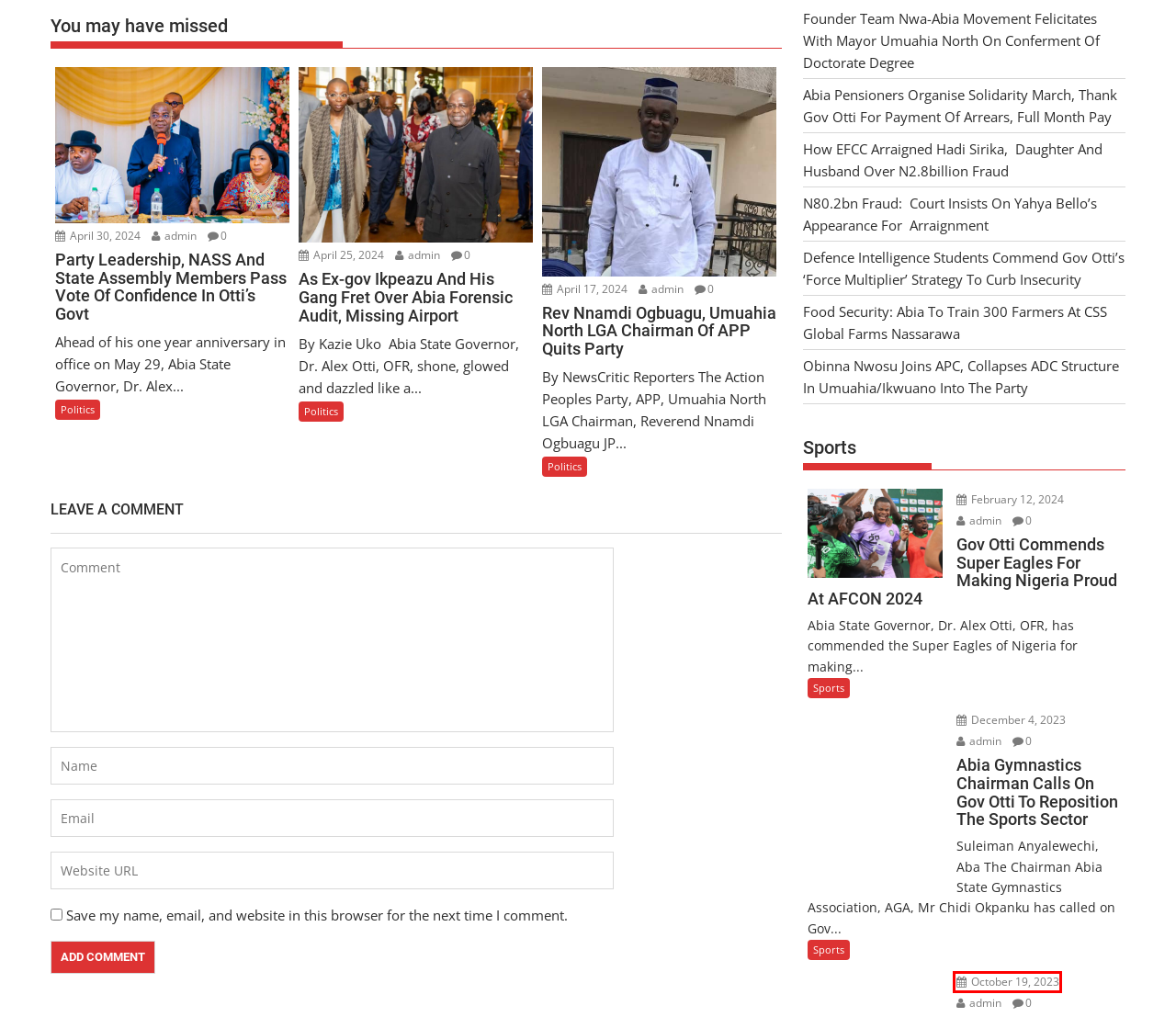Look at the screenshot of a webpage where a red rectangle bounding box is present. Choose the webpage description that best describes the new webpage after clicking the element inside the red bounding box. Here are the candidates:
A. Obinna Nwosu Joins APC, Collapses ADC Structure In Umuahia/Ikwuano Into The Party - News Critic
B. April 30, 2024 - News Critic
C. April 17, 2024 - News Critic
D. December 4, 2023 - News Critic
E. February 12, 2024 - News Critic
F. October 19, 2023 - News Critic
G. International News Archives - News Critic
H. Food Security: Abia To Train 300 Farmers At CSS Global Farms Nassarawa - News Critic

F